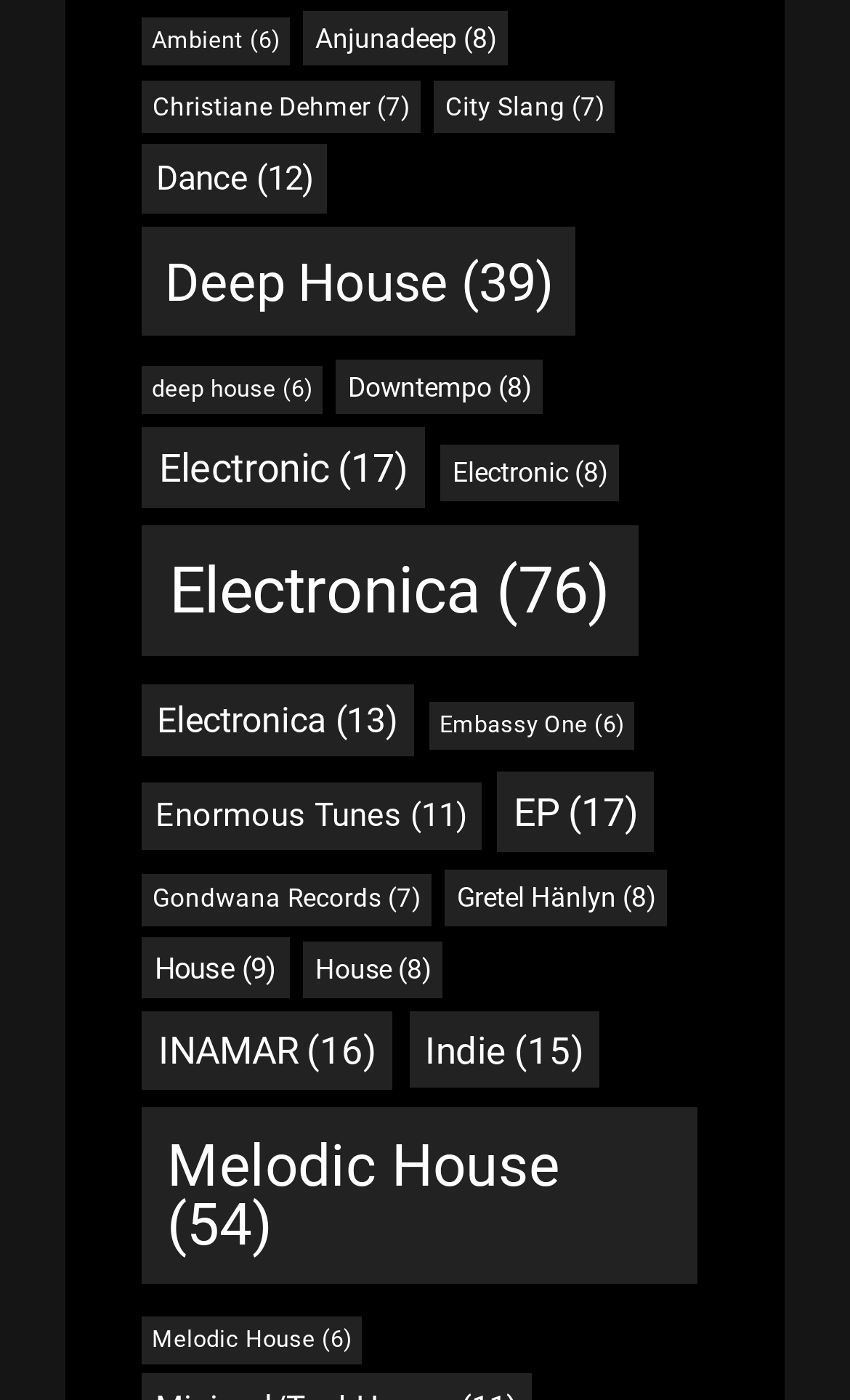Locate the bounding box coordinates of the element that needs to be clicked to carry out the instruction: "Explore Deep House". The coordinates should be given as four float numbers ranging from 0 to 1, i.e., [left, top, right, bottom].

[0.167, 0.163, 0.677, 0.24]